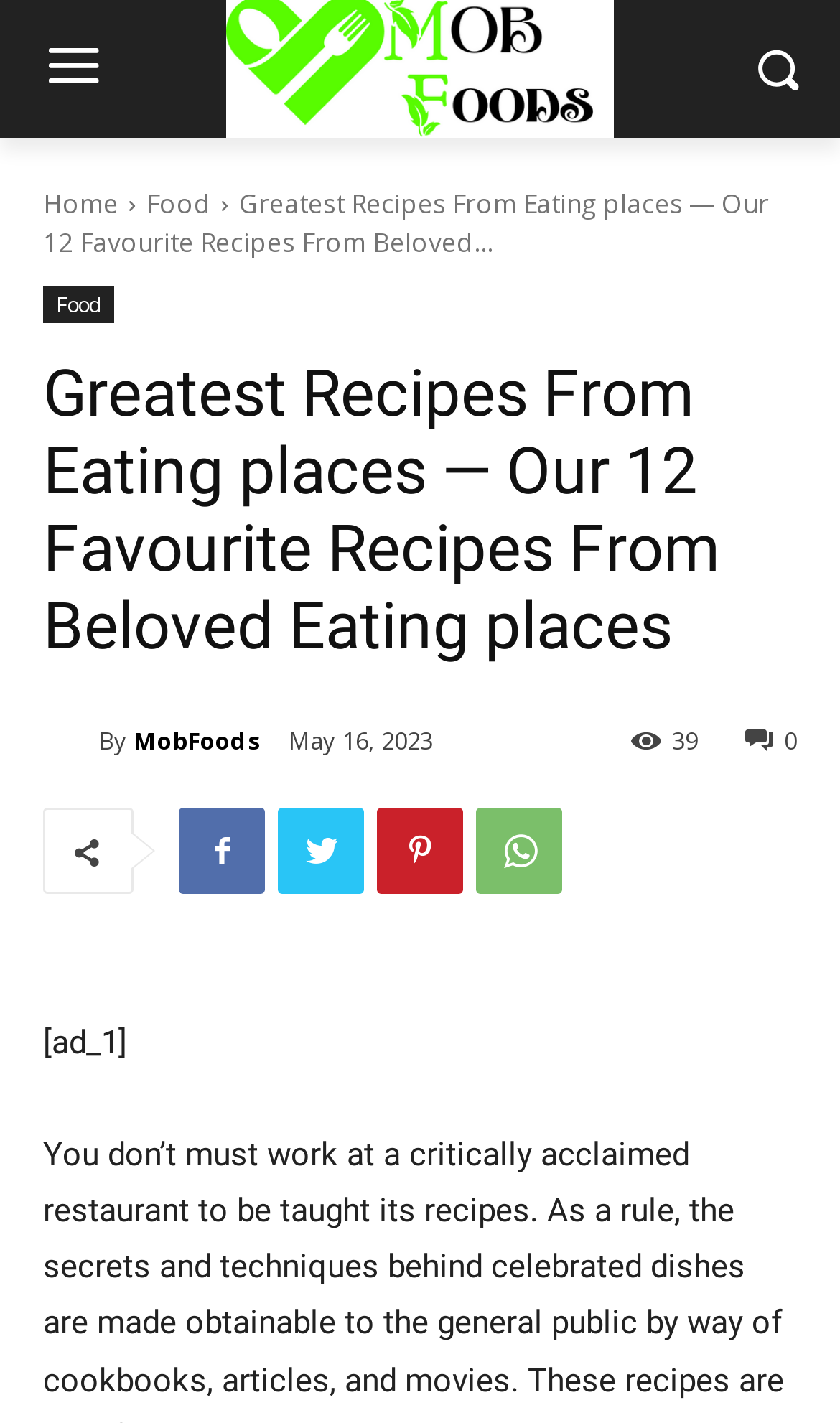Find the bounding box coordinates of the area that needs to be clicked in order to achieve the following instruction: "Click the search button". The coordinates should be specified as four float numbers between 0 and 1, i.e., [left, top, right, bottom].

[0.854, 0.007, 0.995, 0.09]